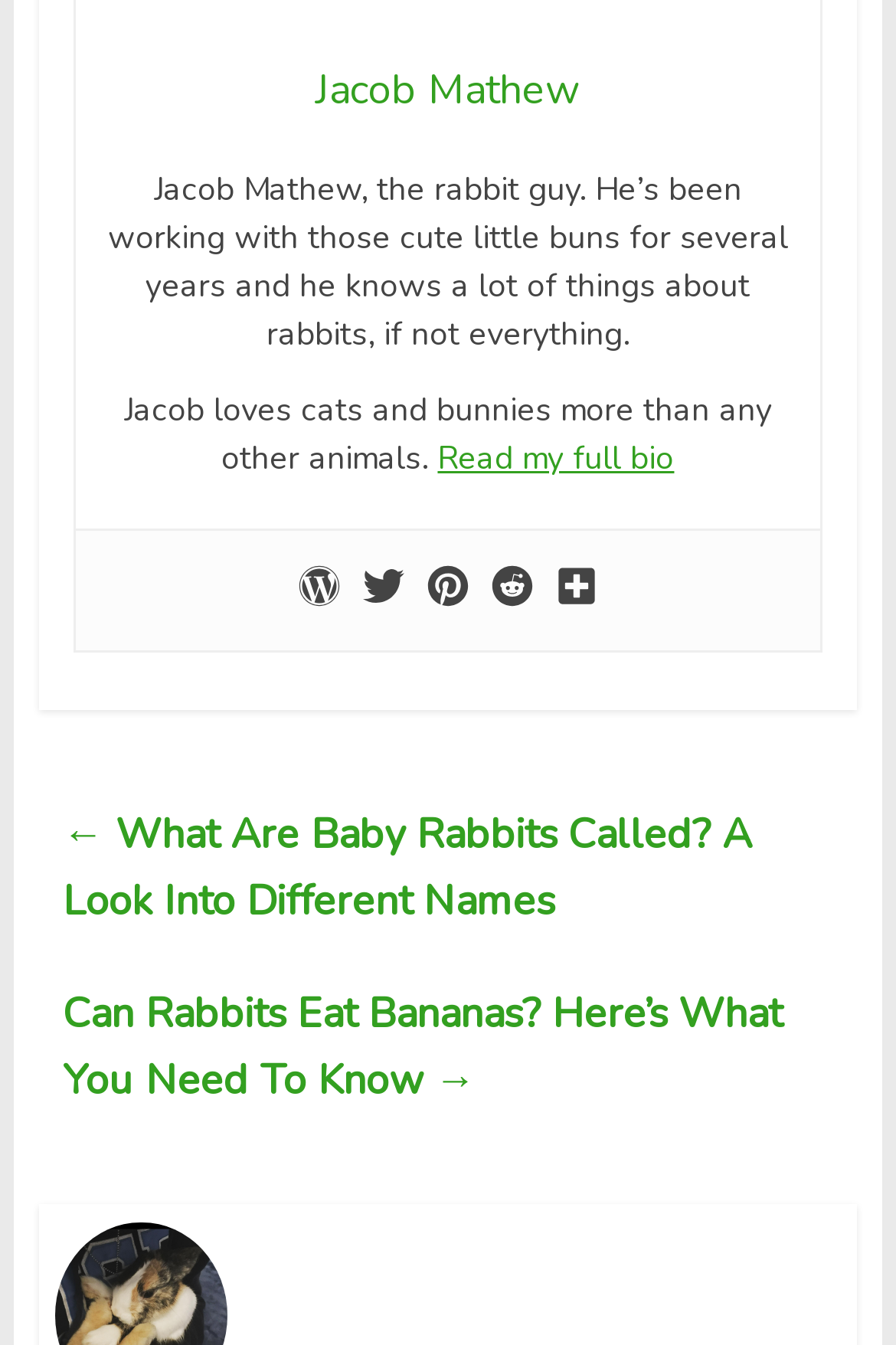Using the information in the image, give a detailed answer to the following question: What social media platforms are available?

The links to various social media platforms are available at the top of the page, including Wordpress, Twitter, Pinterest, Reddit, and Addthis.